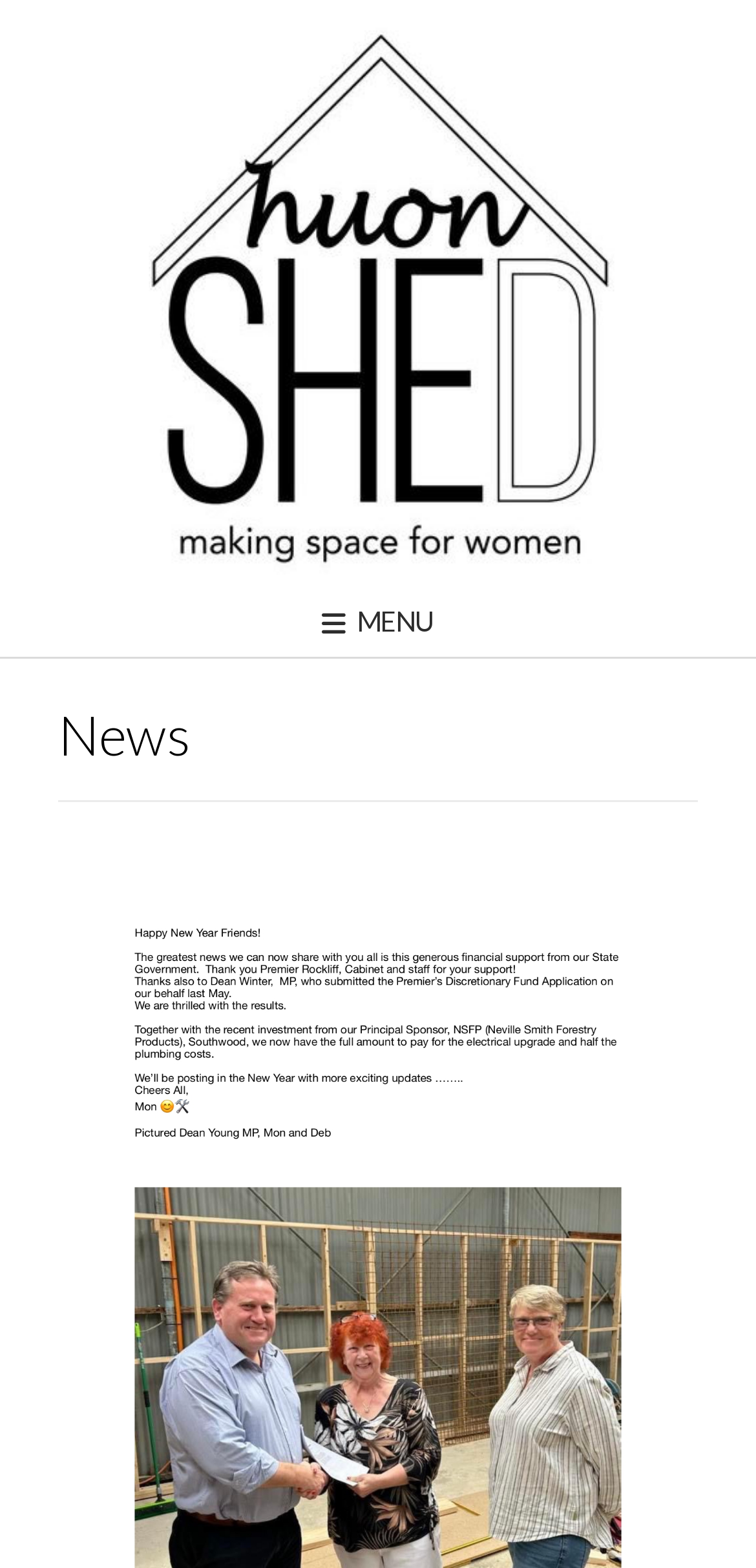Given the webpage screenshot and the description, determine the bounding box coordinates (top-left x, top-left y, bottom-right x, bottom-right y) that define the location of the UI element matching this description: title="Huon She Shed Inc."

[0.077, 0.005, 0.923, 0.368]